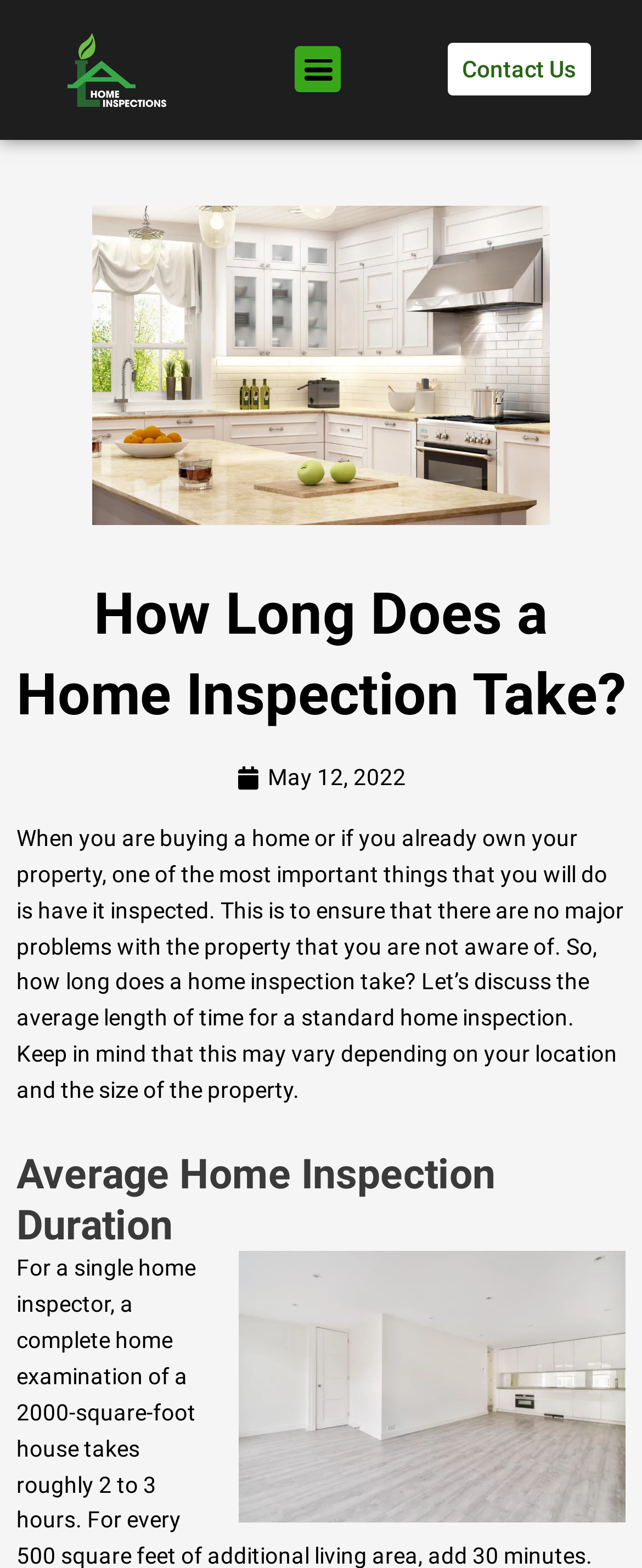Use a single word or phrase to answer this question: 
Is there an image on the webpage?

Yes